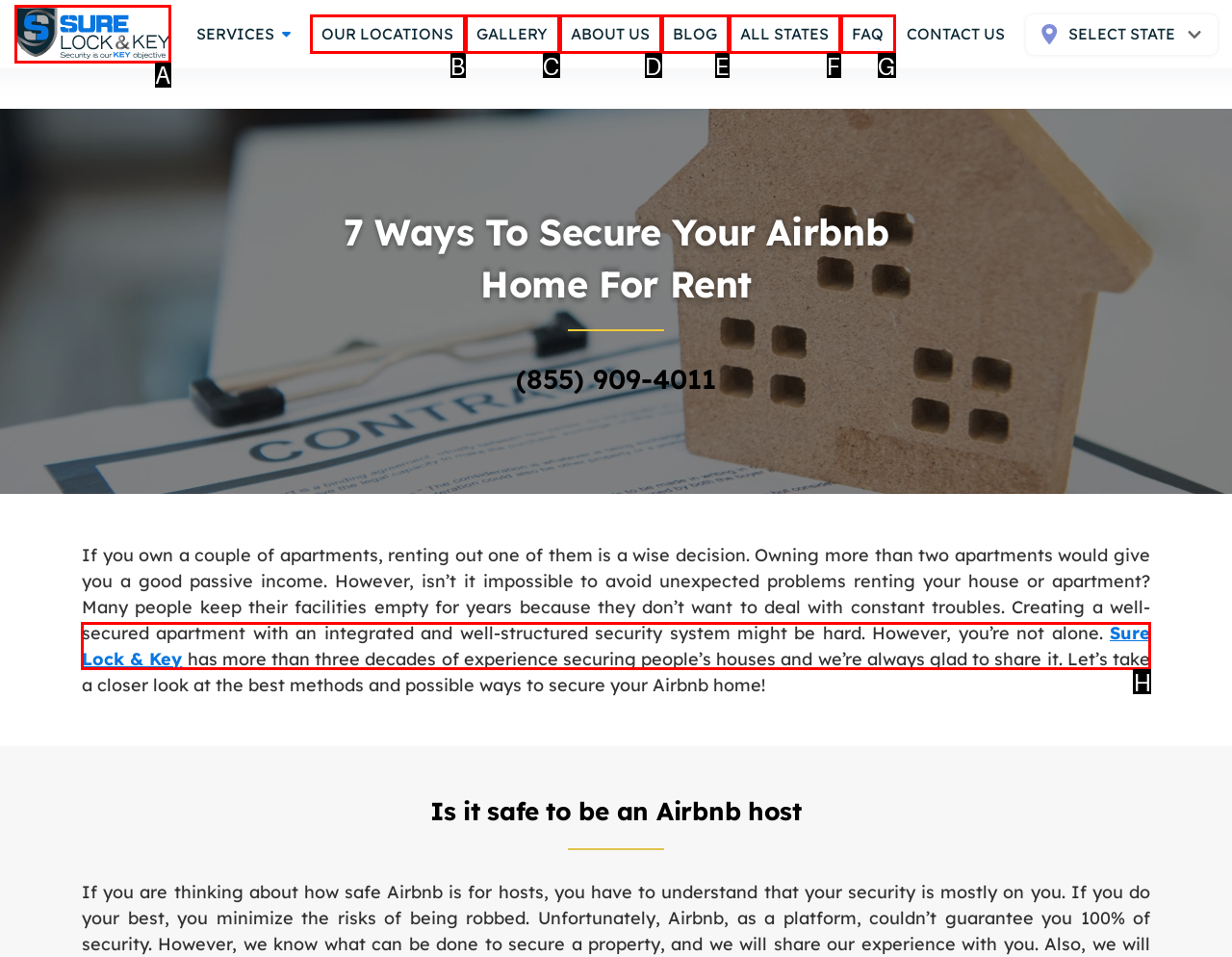Identify the HTML element to click to fulfill this task: Read more about Sure Lock & Key
Answer with the letter from the given choices.

H